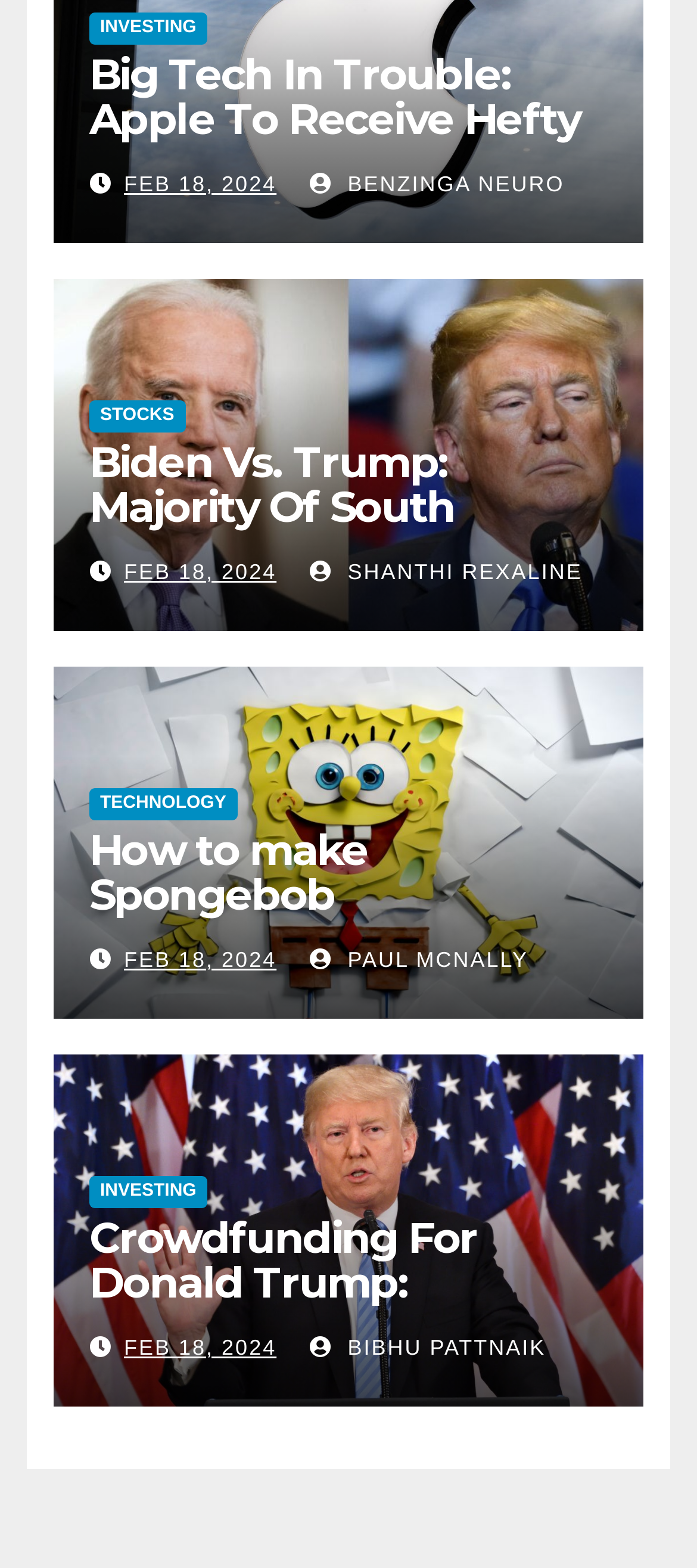How many links are on this webpage?
Answer the question with as much detail as possible.

I counted the number of links on the webpage, including the category links, article links, and date links. There are 15 links in total.